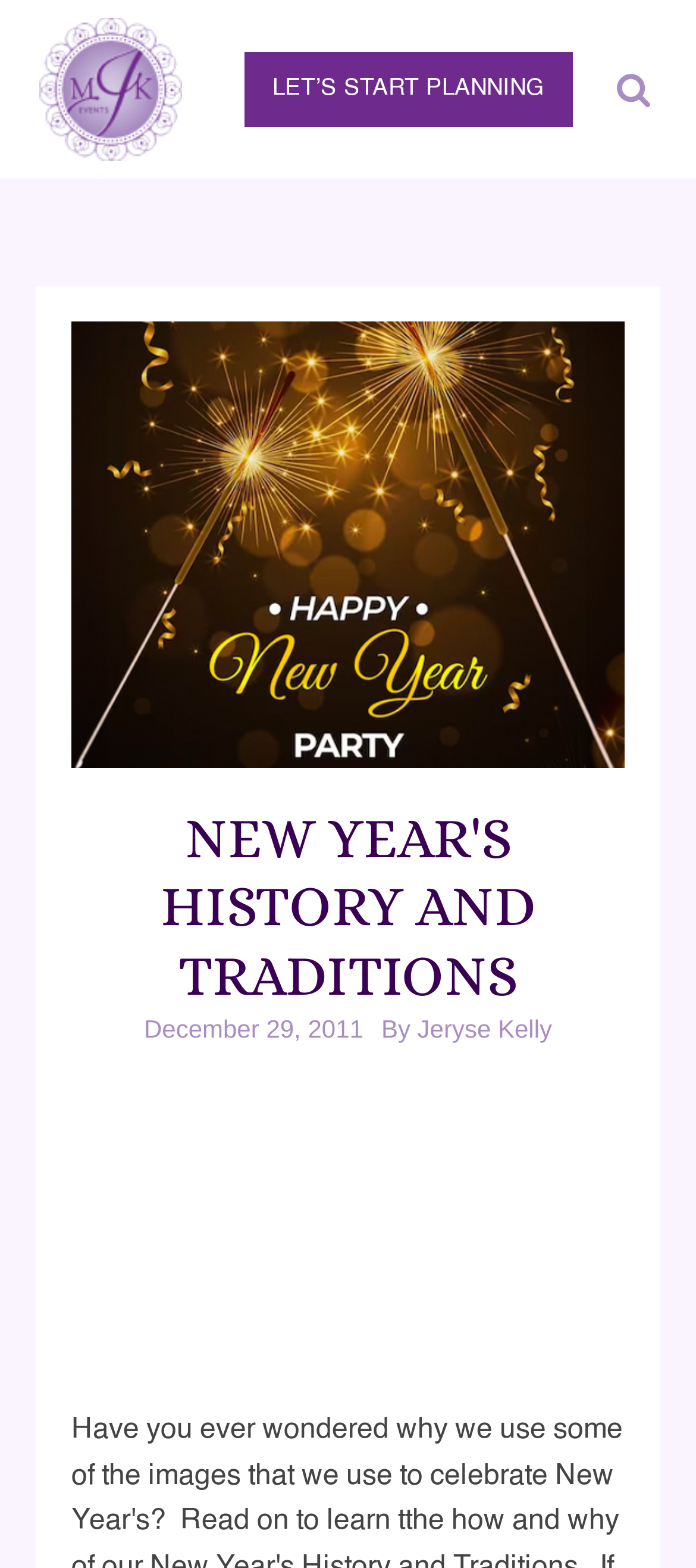What is the main topic of the webpage?
Based on the image, give a one-word or short phrase answer.

New Year's history and traditions